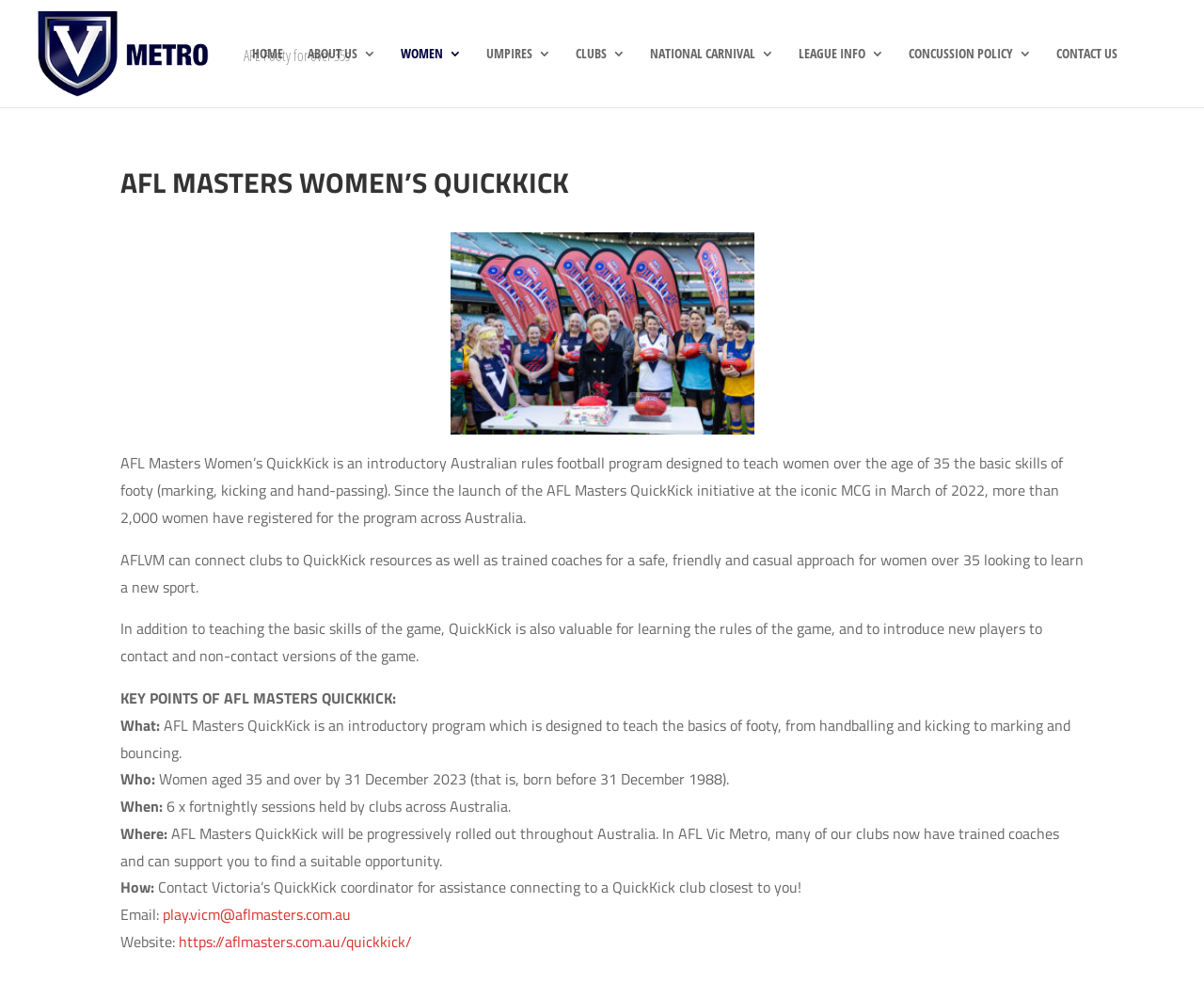Please identify the coordinates of the bounding box that should be clicked to fulfill this instruction: "Click on the 'CONTACT US' link".

[0.877, 0.048, 0.928, 0.109]